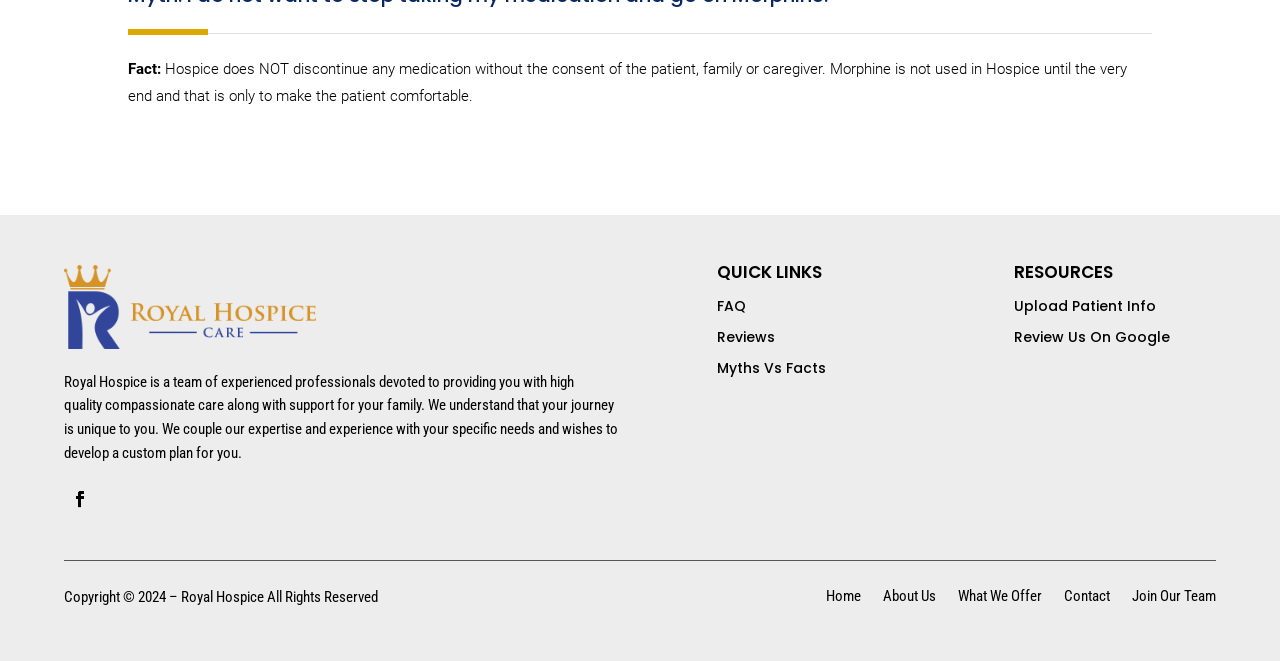Determine the bounding box coordinates of the region I should click to achieve the following instruction: "Click on Upload Patient Info". Ensure the bounding box coordinates are four float numbers between 0 and 1, i.e., [left, top, right, bottom].

[0.792, 0.448, 0.903, 0.478]